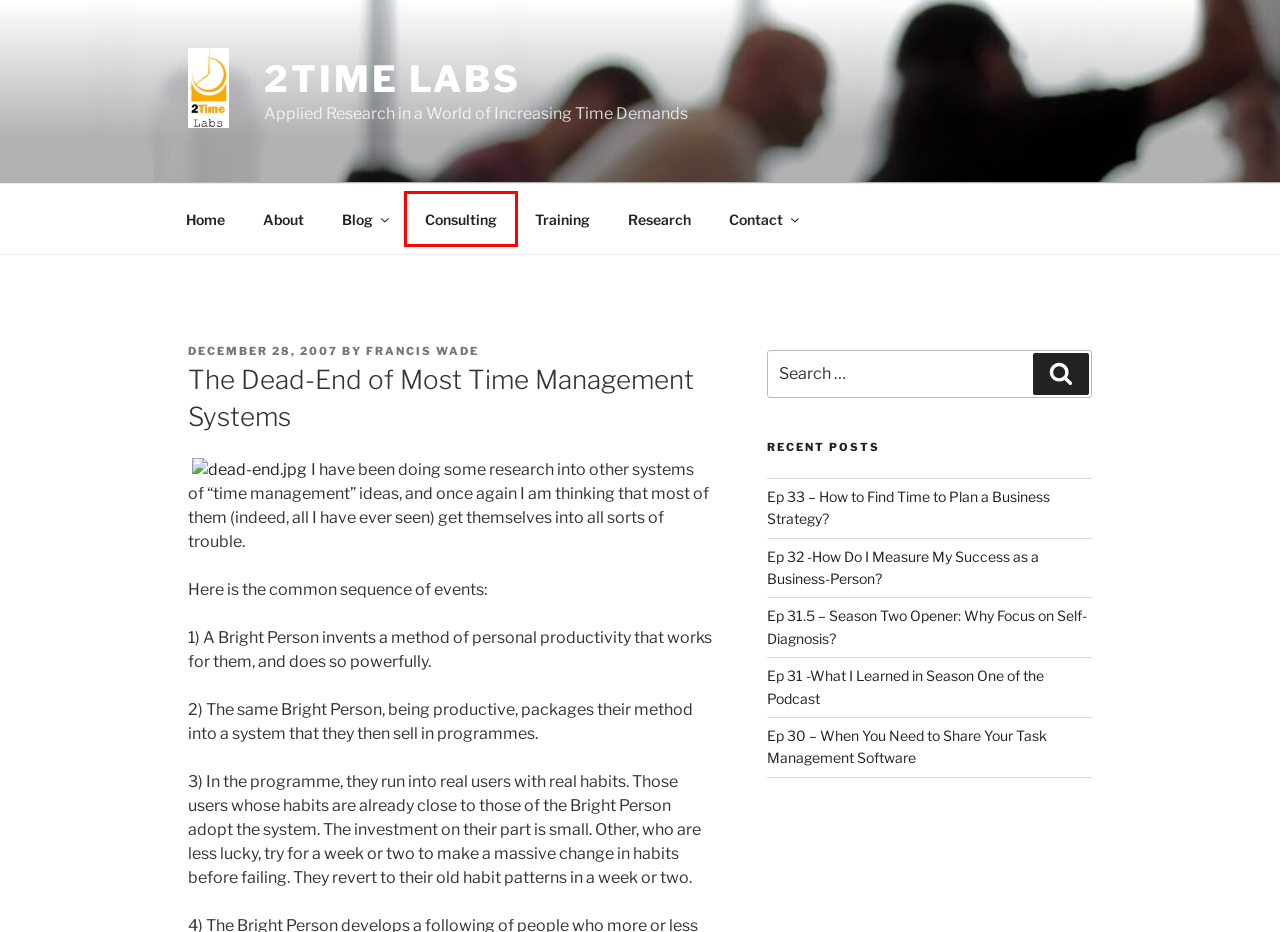You have a screenshot of a webpage with a red rectangle bounding box around an element. Identify the best matching webpage description for the new page that appears after clicking the element in the bounding box. The descriptions are:
A. 2Time Labs – Applied Research in a World of Increasing Time Demands
B. Ep 31.5 – Season Two Opener: Why Focus on Self-Diagnosis? – 2Time Labs
C. Training – 2Time Labs
D. Ep 30 – When You Need to Share Your Task Management Software – 2Time Labs
E. Consulting – 2Time Labs
F. Ep 31 -What I Learned in Season One of the Podcast – 2Time Labs
G. About – 2Time Labs
H. Contact – 2Time Labs

E